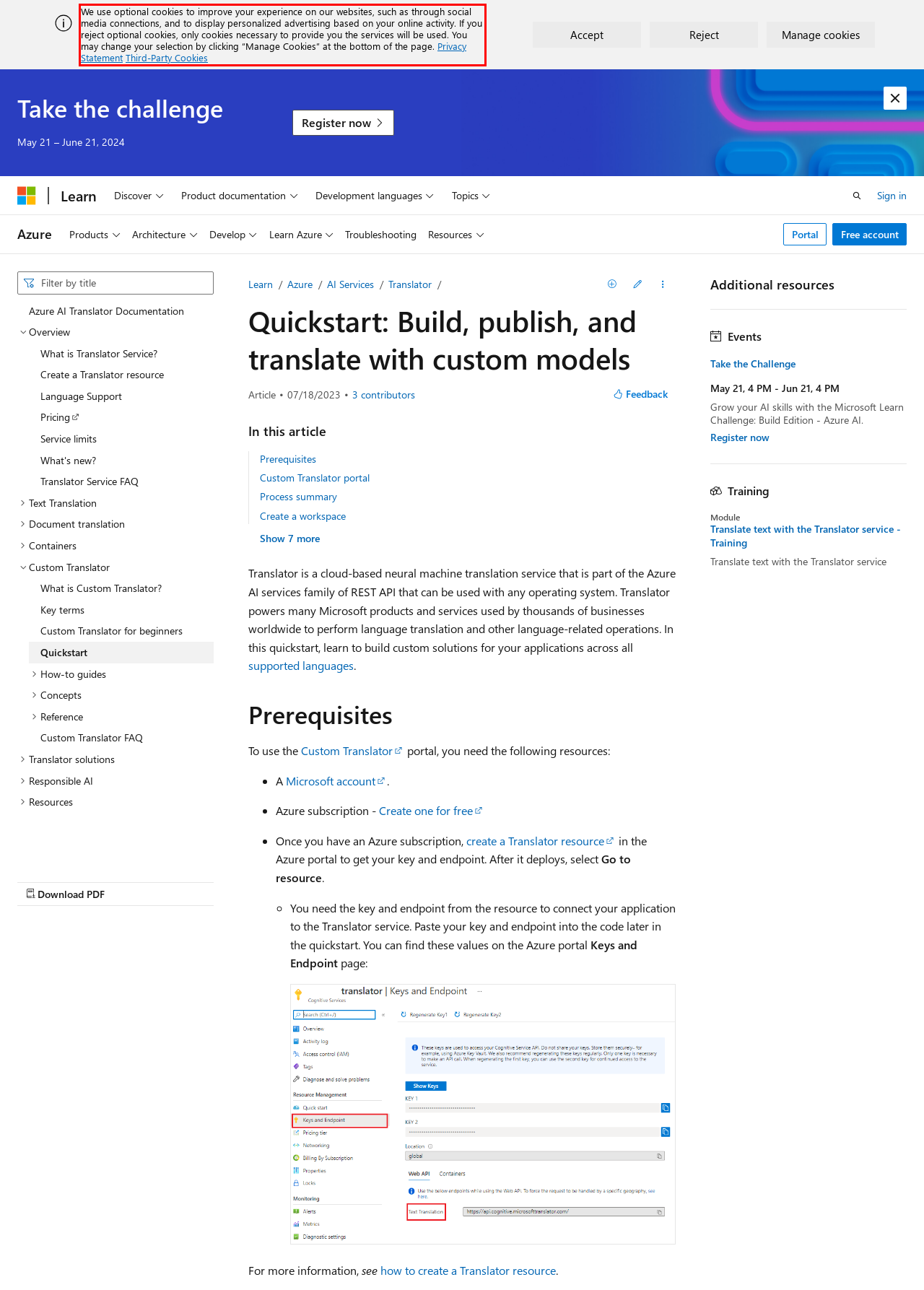Using the provided webpage screenshot, identify and read the text within the red rectangle bounding box.

We use optional cookies to improve your experience on our websites, such as through social media connections, and to display personalized advertising based on your online activity. If you reject optional cookies, only cookies necessary to provide you the services will be used. You may change your selection by clicking “Manage Cookies” at the bottom of the page. Privacy Statement Third-Party Cookies